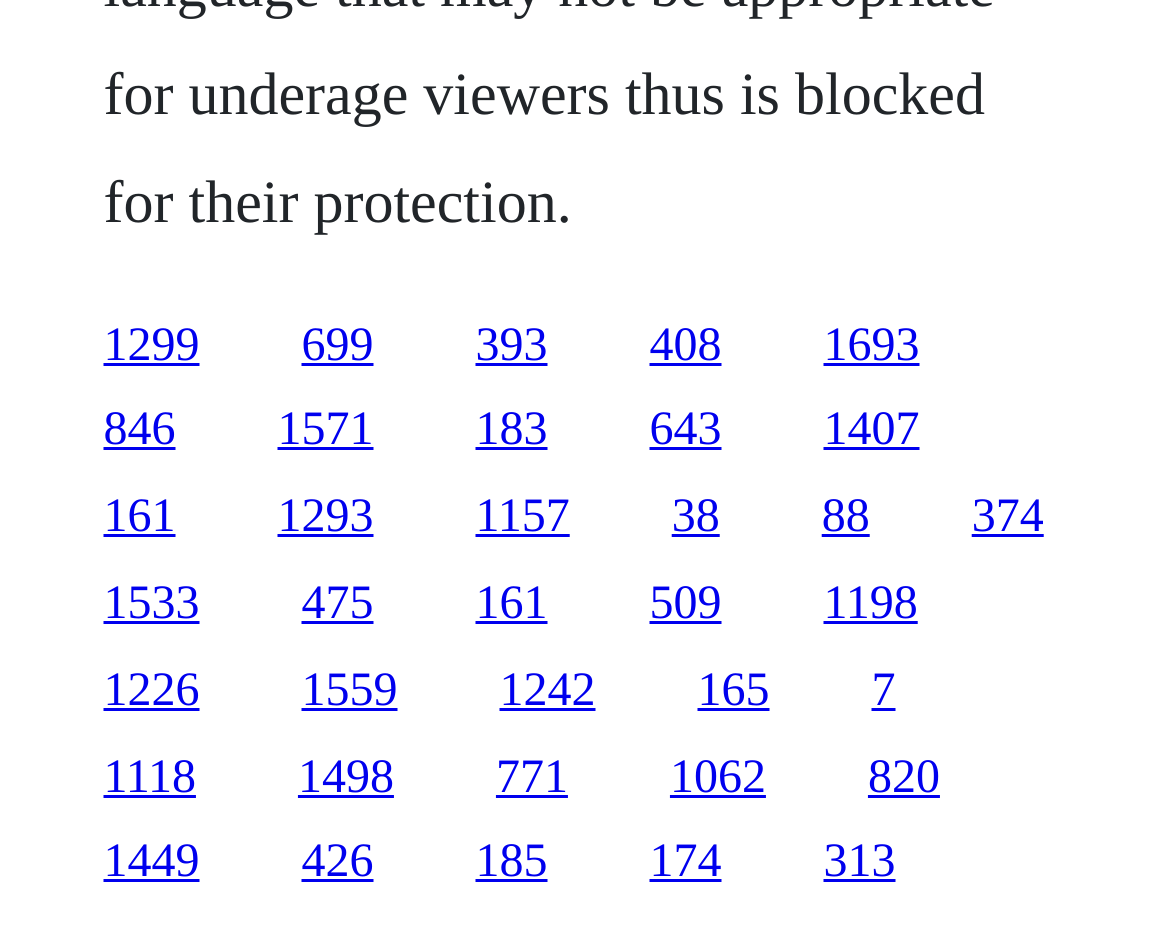Determine the bounding box coordinates of the clickable region to follow the instruction: "click the first link".

[0.088, 0.343, 0.171, 0.397]